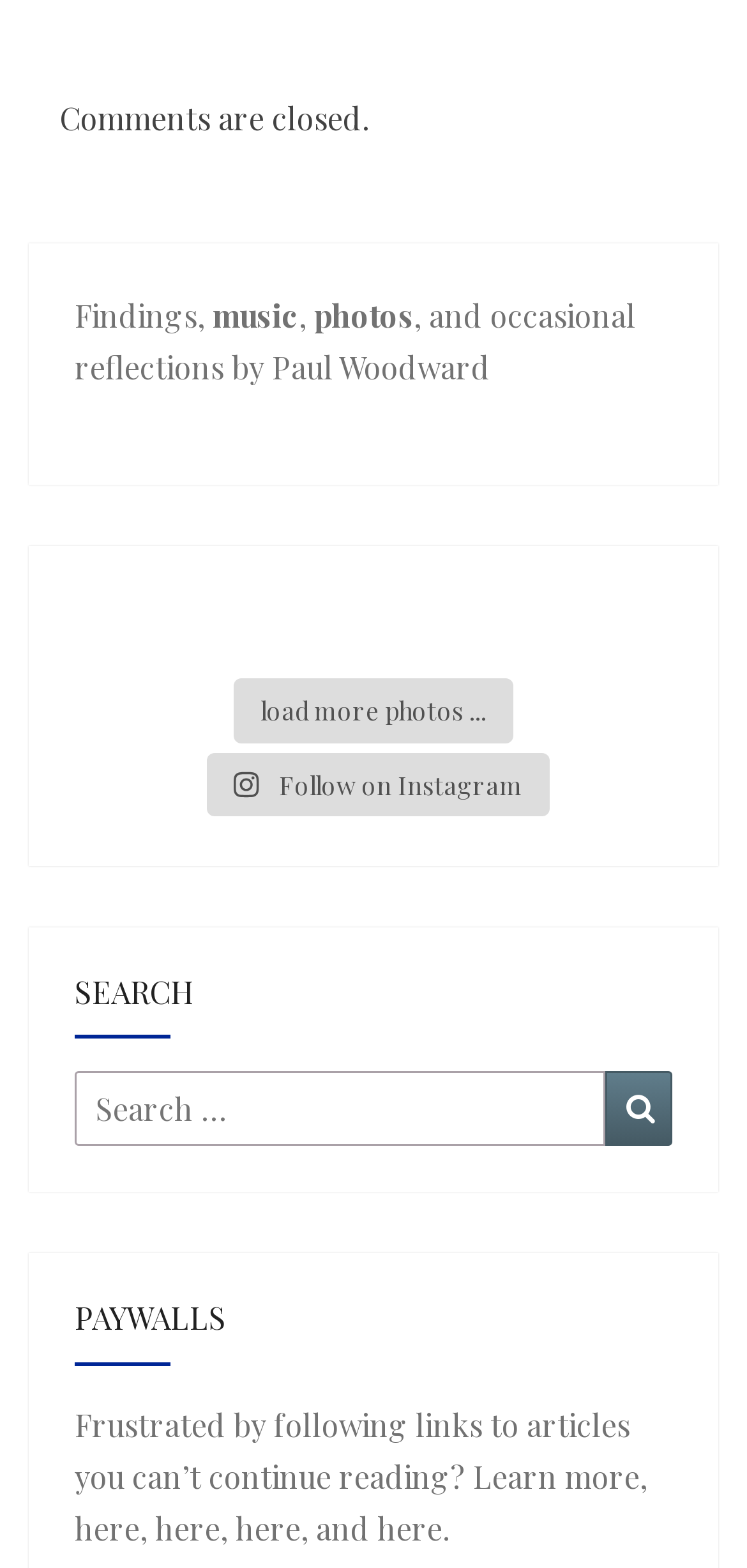Identify the bounding box coordinates of the part that should be clicked to carry out this instruction: "Load more photos".

[0.313, 0.433, 0.687, 0.474]